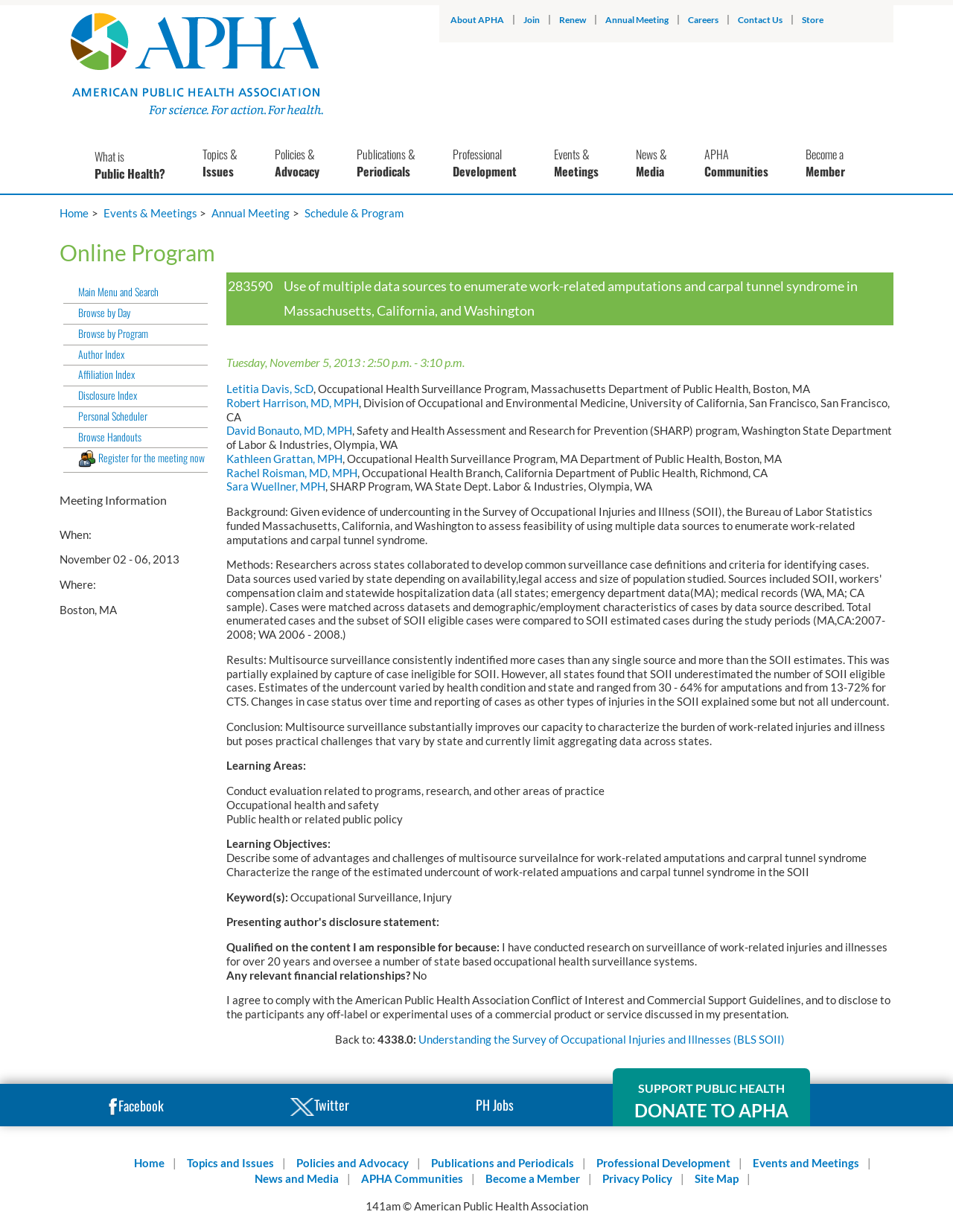Can you give a comprehensive explanation to the question given the content of the image?
What is the date of the presentation?

The date of the presentation can be found in the StaticText 'Tuesday, November 5, 2013 : 2:50 p.m. - 3:10 p.m.' which is located in the main content area of the webpage, under the heading '283590 Use of multiple data sources to enumerate work-related amputations and carpal tunnel syndrome in Massachusetts, California, and Washington'.